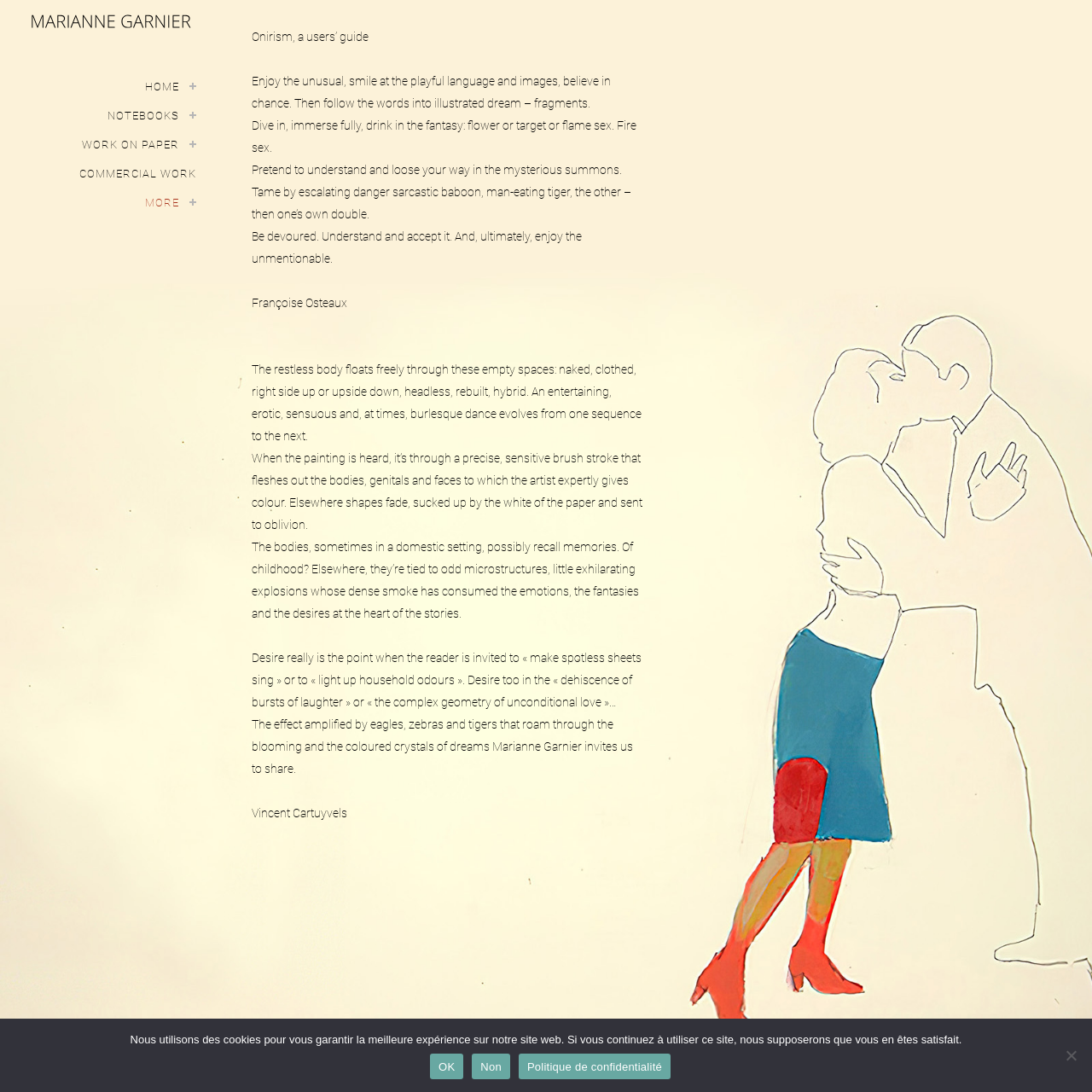What is the theme of the texts on this webpage?
Refer to the image and give a detailed response to the question.

After reading the StaticText elements, I noticed that the texts are describing dreams, fantasies, and surreal scenarios, which suggests that the theme of the texts on this webpage is related to dreams and fantasy.